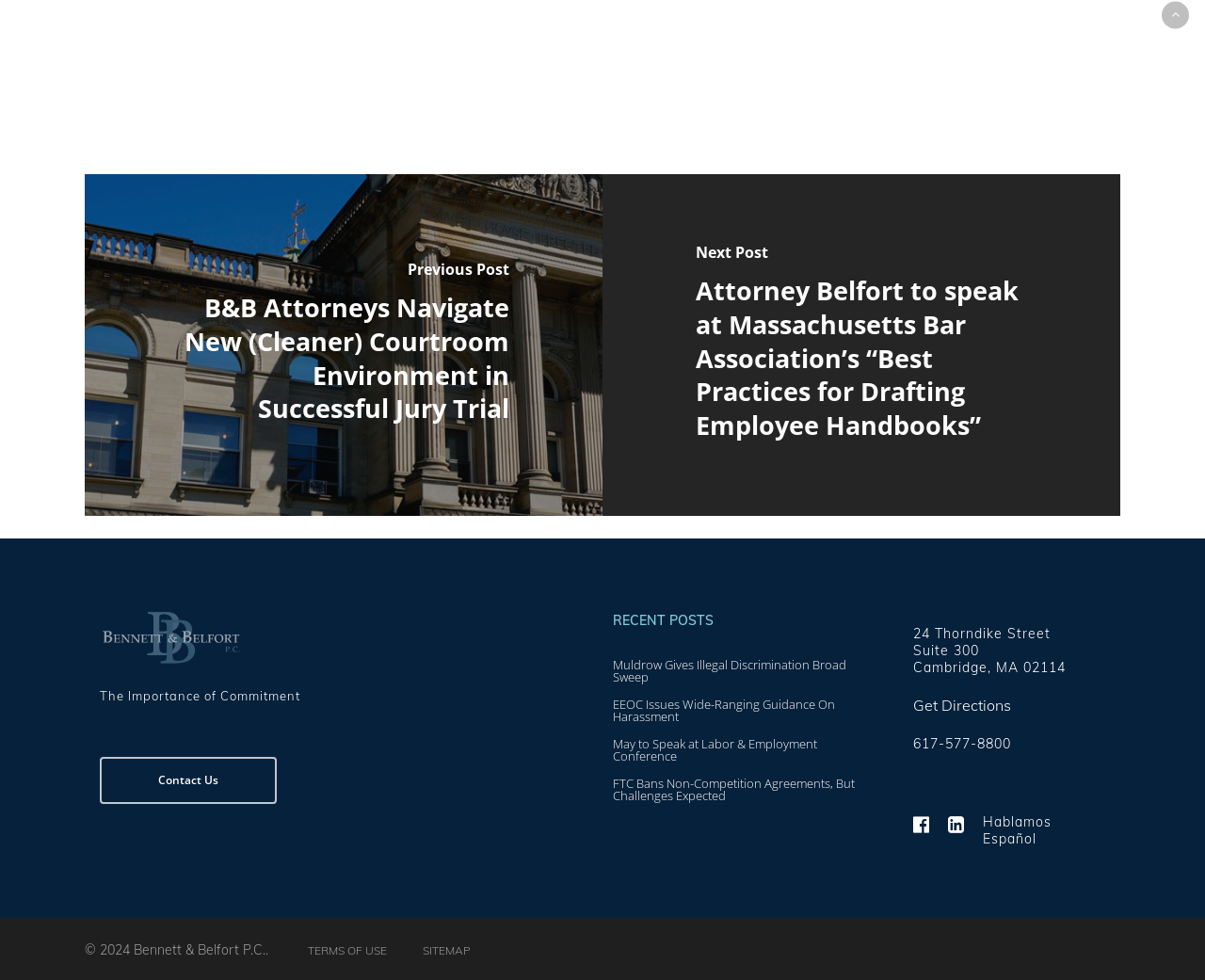Provide the bounding box coordinates for the UI element that is described as: "Contact Us".

[0.082, 0.772, 0.229, 0.821]